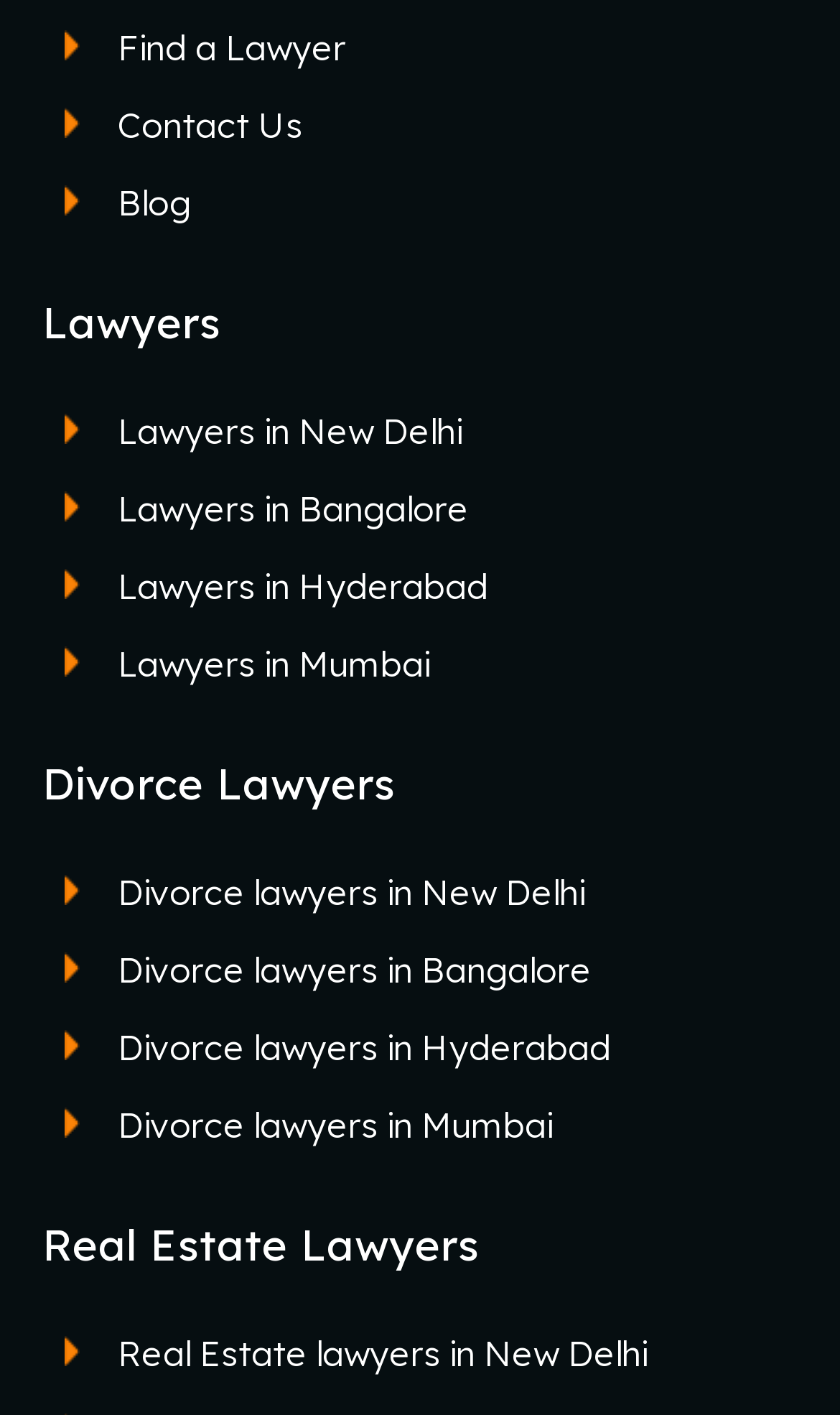How many links are there under the 'Lawyers' heading?
Please analyze the image and answer the question with as much detail as possible.

I counted the number of links under the 'Lawyers' heading and found that there are four links, each corresponding to a different city: New Delhi, Bangalore, Hyderabad, and Mumbai.